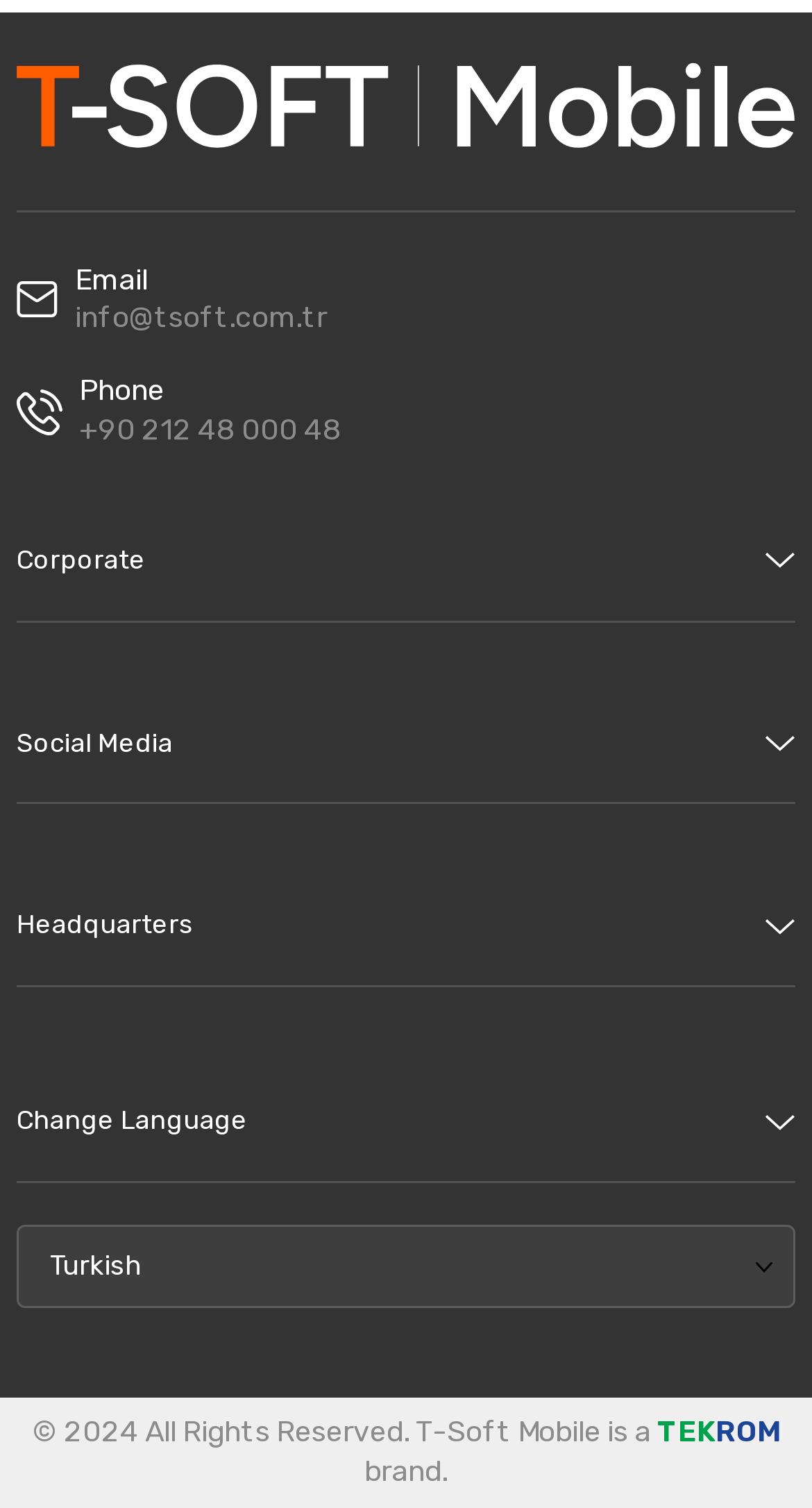Consider the image and give a detailed and elaborate answer to the question: 
What is the company's logo?

I found the logo by looking at the image element with the text 'T-Soft Mobil Logo'.